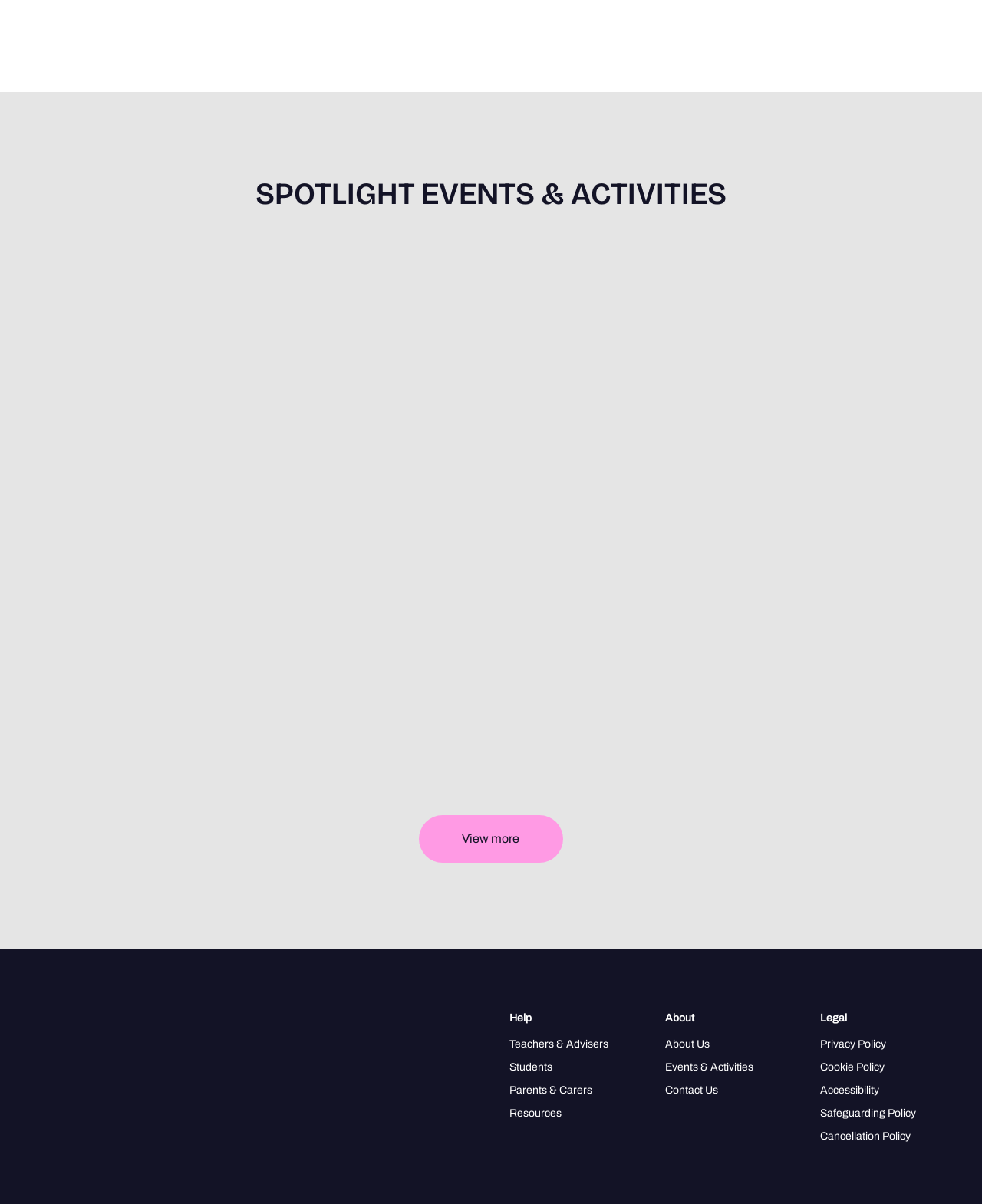Please specify the coordinates of the bounding box for the element that should be clicked to carry out this instruction: "View all events". The coordinates must be four float numbers between 0 and 1, formatted as [left, top, right, bottom].

[0.427, 0.677, 0.573, 0.717]